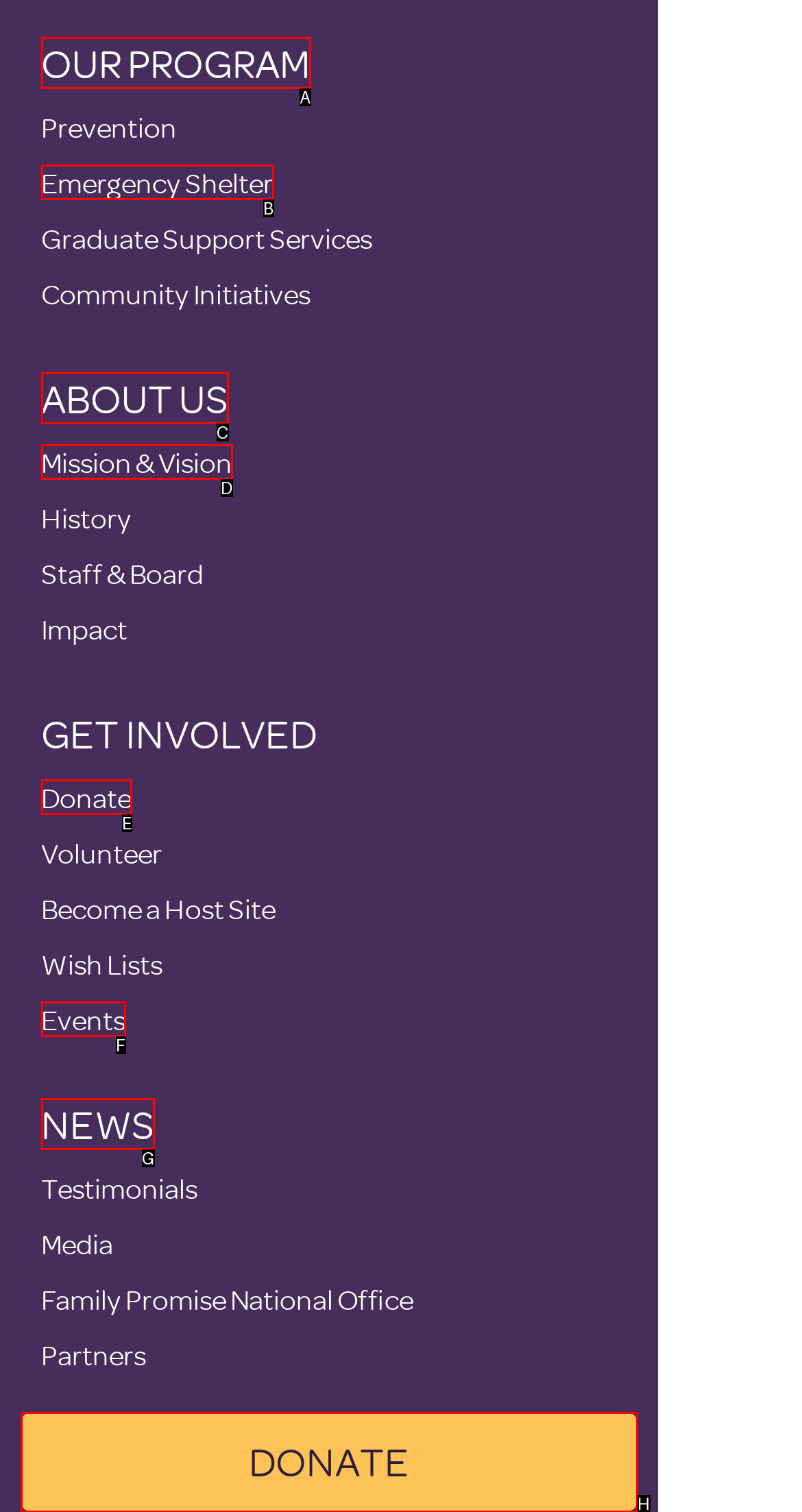Which option should be clicked to complete this task: Donate to the organization
Reply with the letter of the correct choice from the given choices.

H